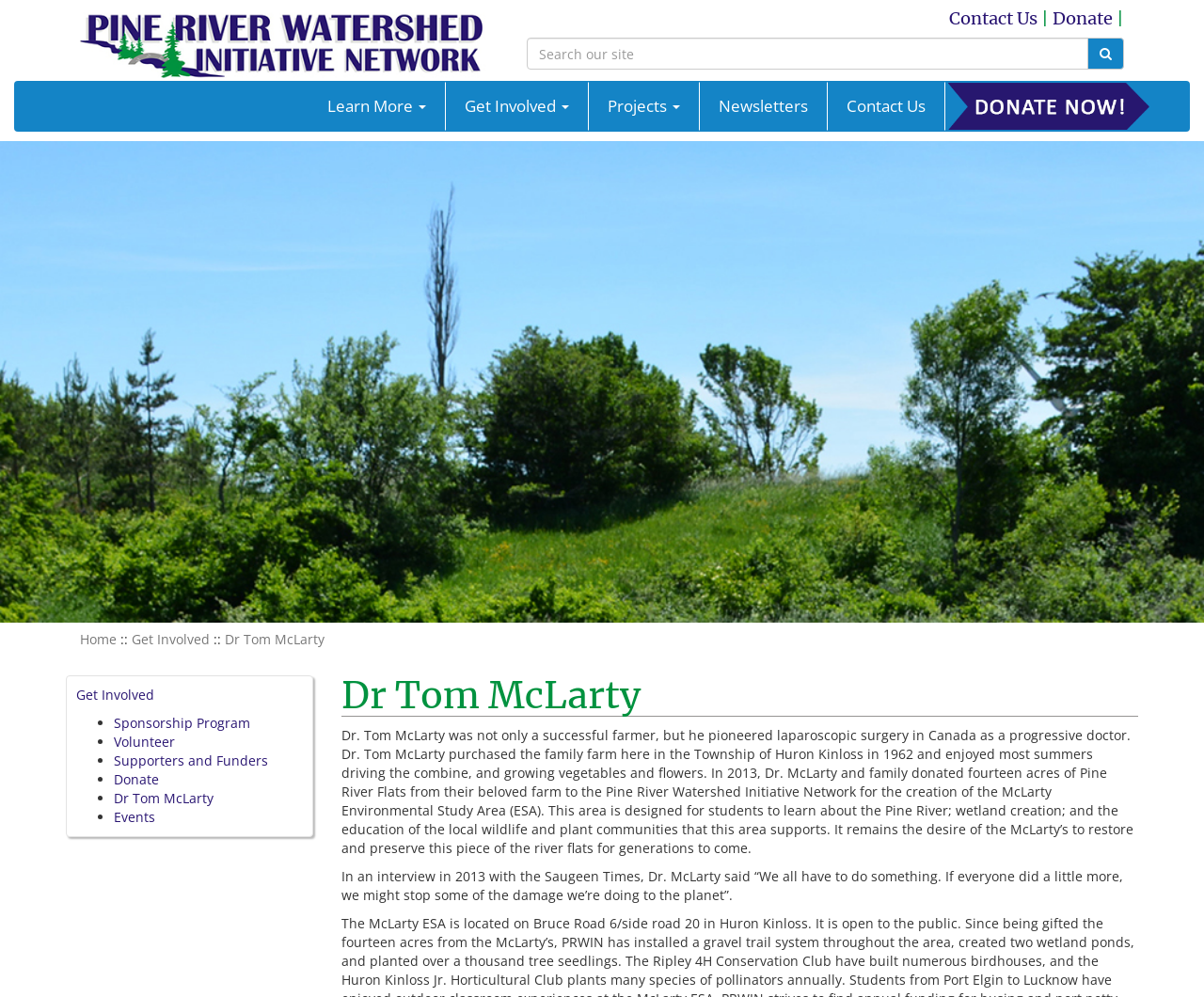Identify the bounding box coordinates for the element you need to click to achieve the following task: "Donate to the organization". Provide the bounding box coordinates as four float numbers between 0 and 1, in the form [left, top, right, bottom].

[0.874, 0.008, 0.924, 0.029]